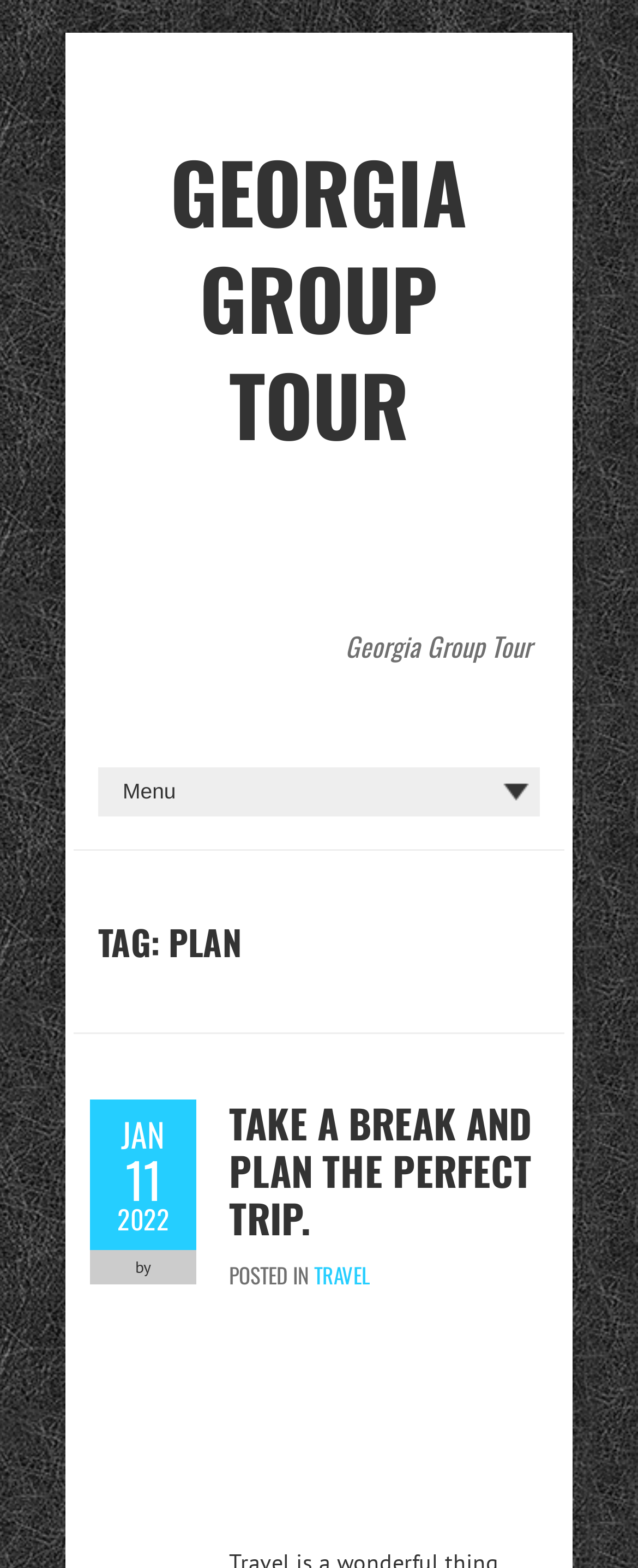What is the category of the post?
Using the image as a reference, deliver a detailed and thorough answer to the question.

I found the link 'TRAVEL' which is located near the text 'POSTED IN', indicating that it is the category of the post.